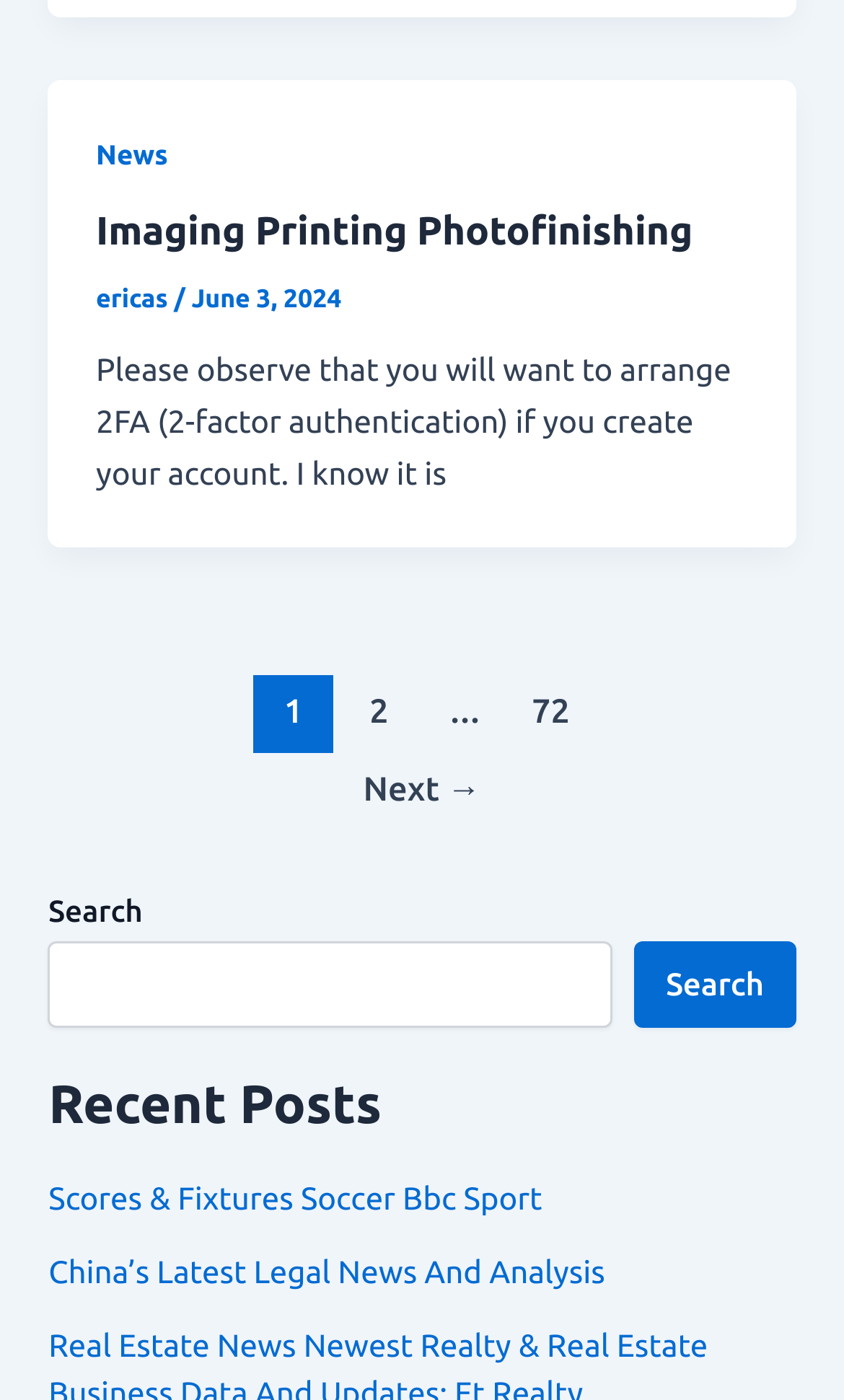How many pages of posts are there?
Please answer the question with a detailed and comprehensive explanation.

The navigation element 'Post pagination' contains links to pages 1, 2, and 72, indicating that there are at least 72 pages of posts.